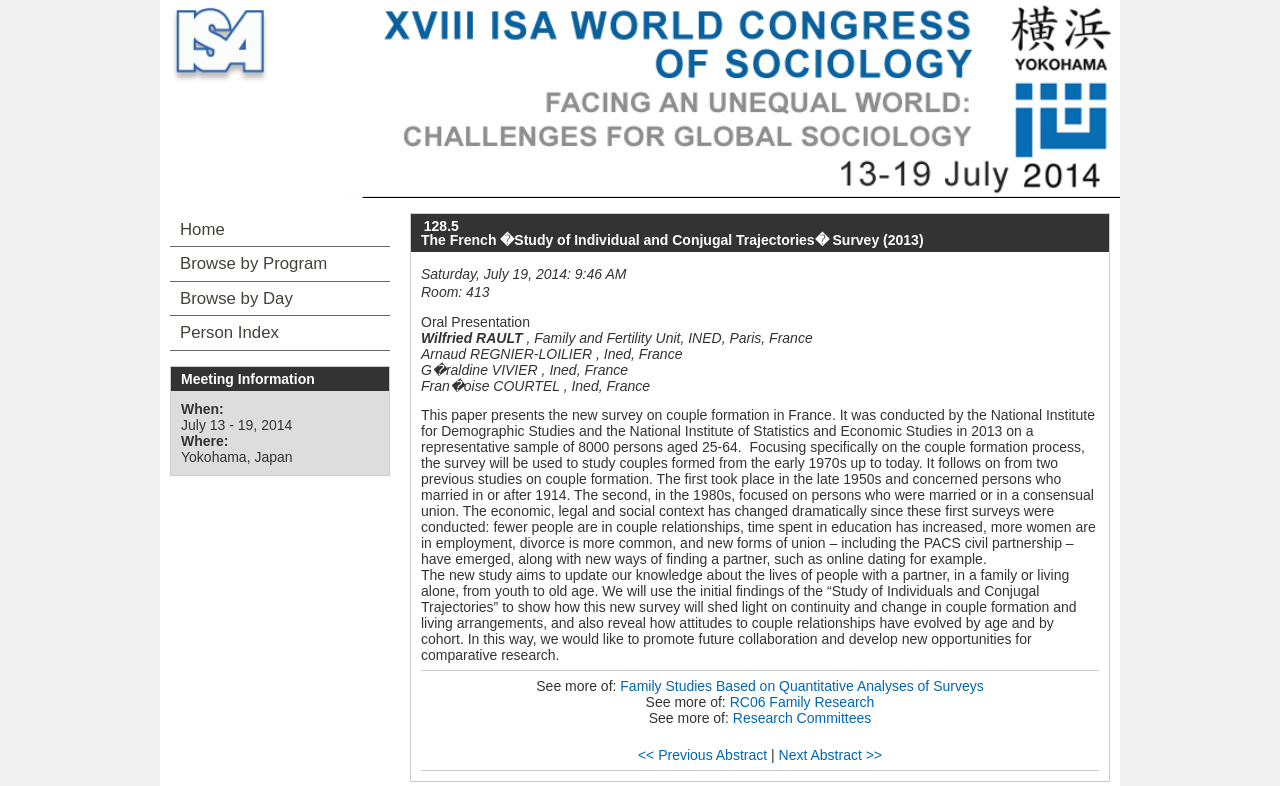Indicate the bounding box coordinates of the element that needs to be clicked to satisfy the following instruction: "Go to the Home page". The coordinates should be four float numbers between 0 and 1, i.e., [left, top, right, bottom].

[0.133, 0.271, 0.305, 0.313]